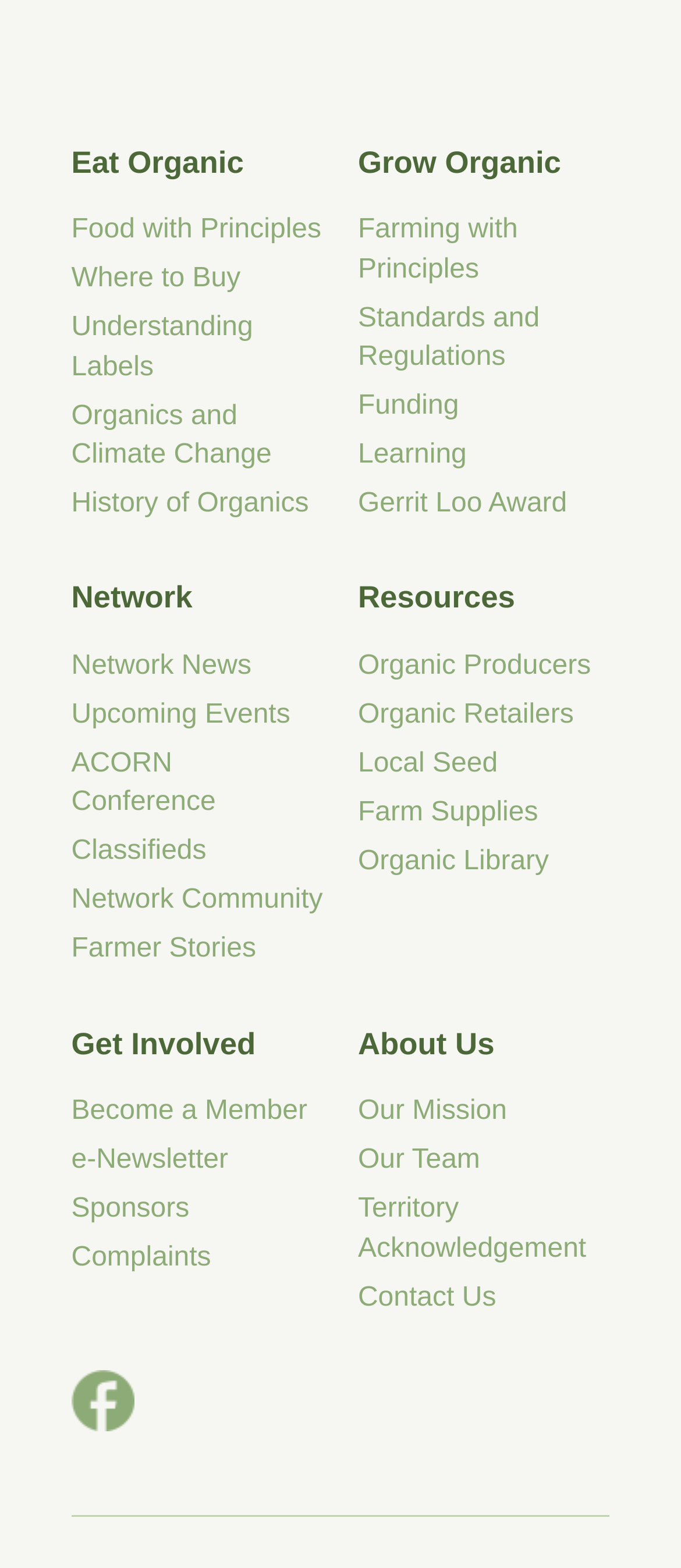Please identify the bounding box coordinates of the element's region that should be clicked to execute the following instruction: "Click the toggle navigation button". The bounding box coordinates must be four float numbers between 0 and 1, i.e., [left, top, right, bottom].

None